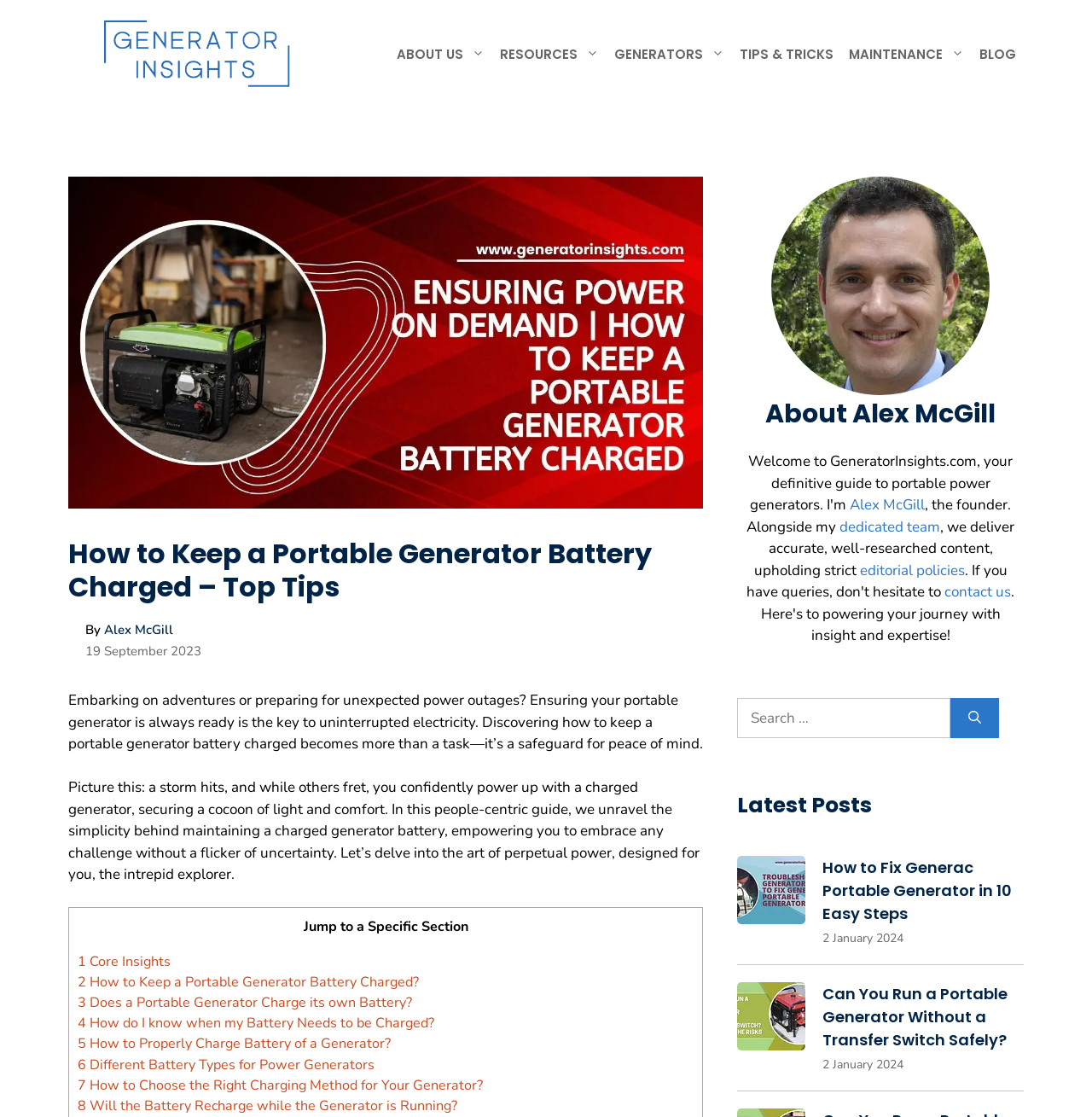Locate the bounding box coordinates of the clickable area to execute the instruction: "Log in". Provide the coordinates as four float numbers between 0 and 1, represented as [left, top, right, bottom].

None